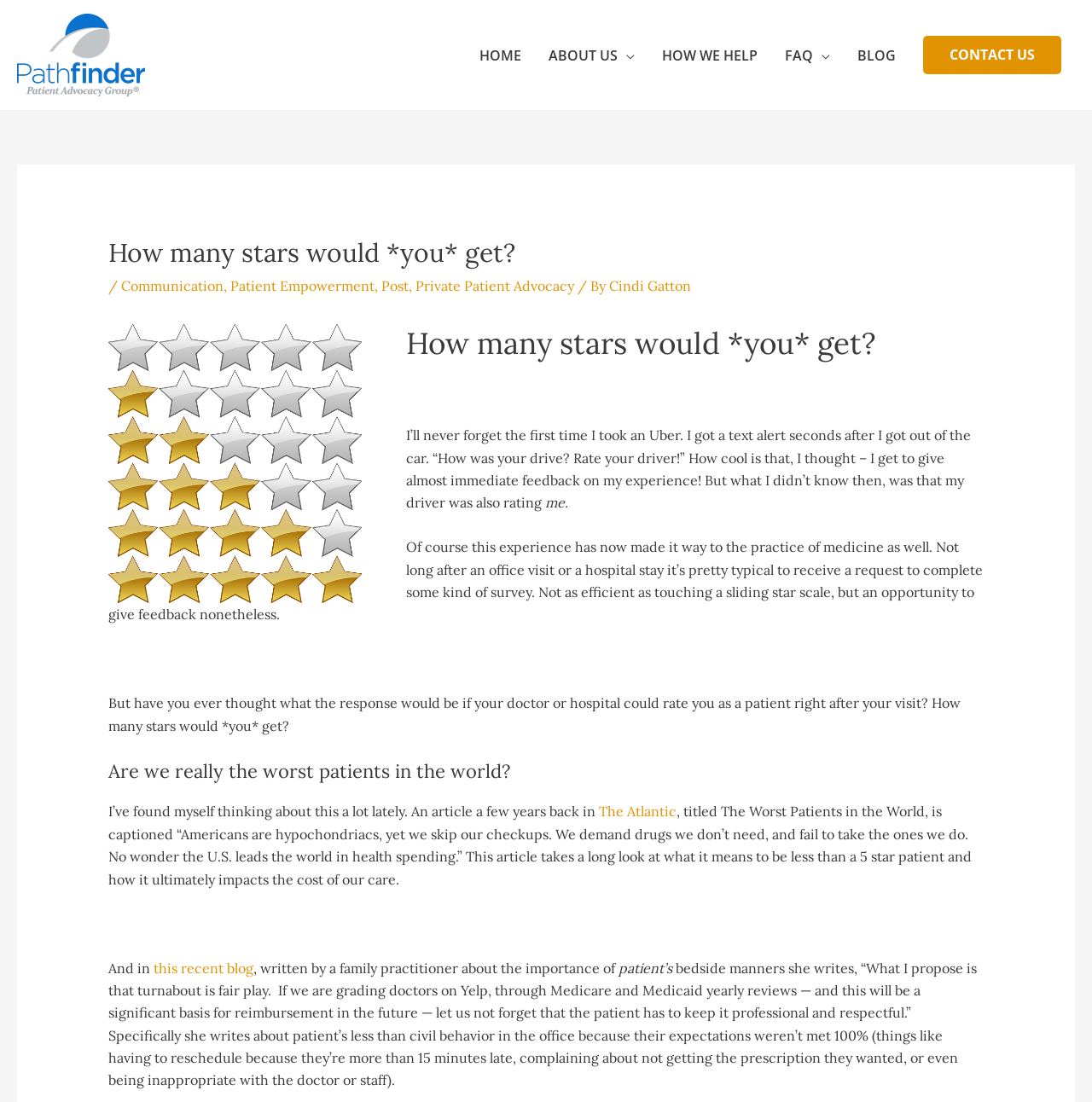Bounding box coordinates are specified in the format (top-left x, top-left y, bottom-right x, bottom-right y). All values are floating point numbers bounded between 0 and 1. Please provide the bounding box coordinate of the region this sentence describes: input value="Search" name="s" title="Search" value="Search"

None